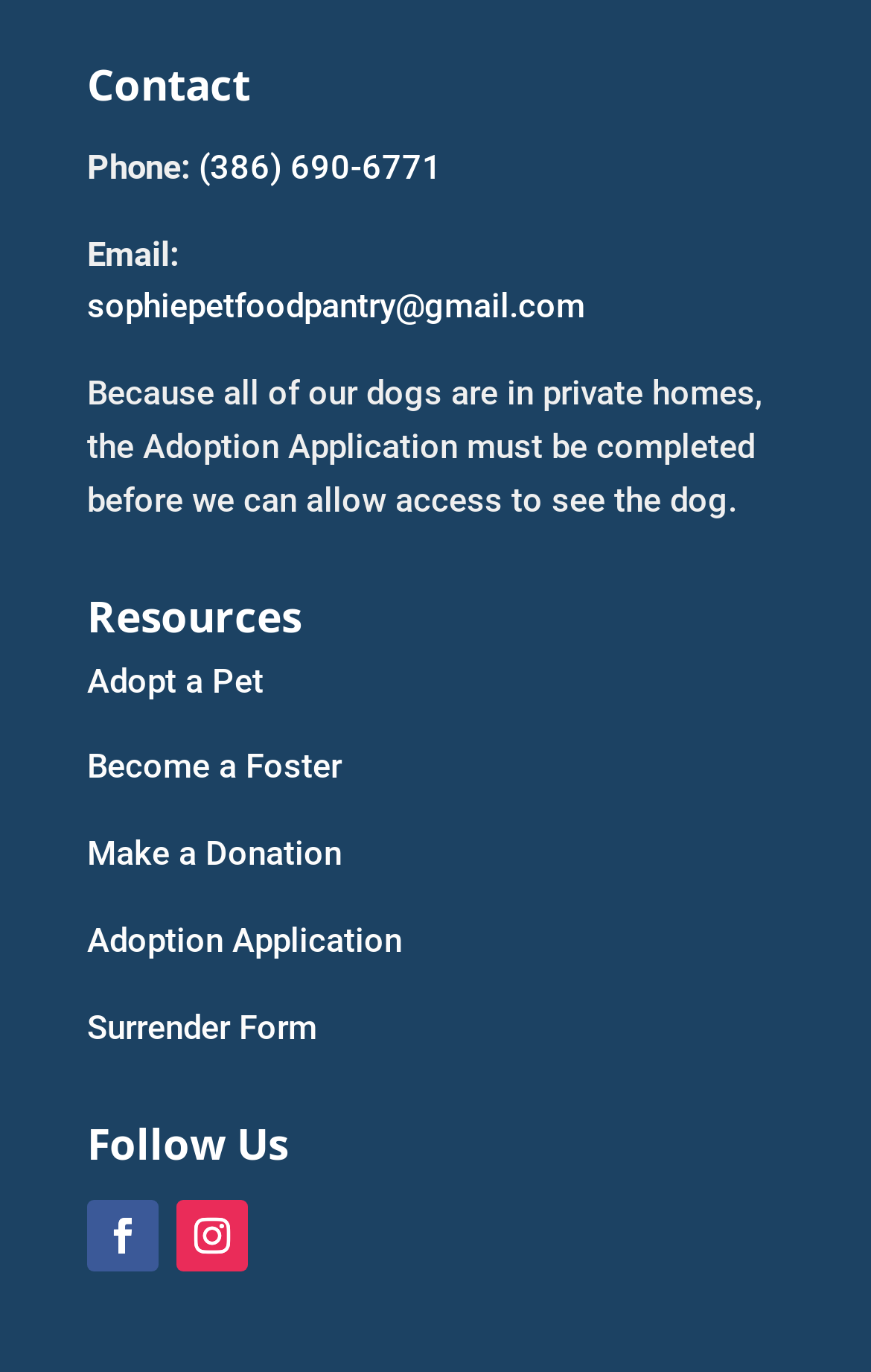Please identify the bounding box coordinates of the clickable area that will allow you to execute the instruction: "Apply for adoption".

[0.1, 0.671, 0.462, 0.7]